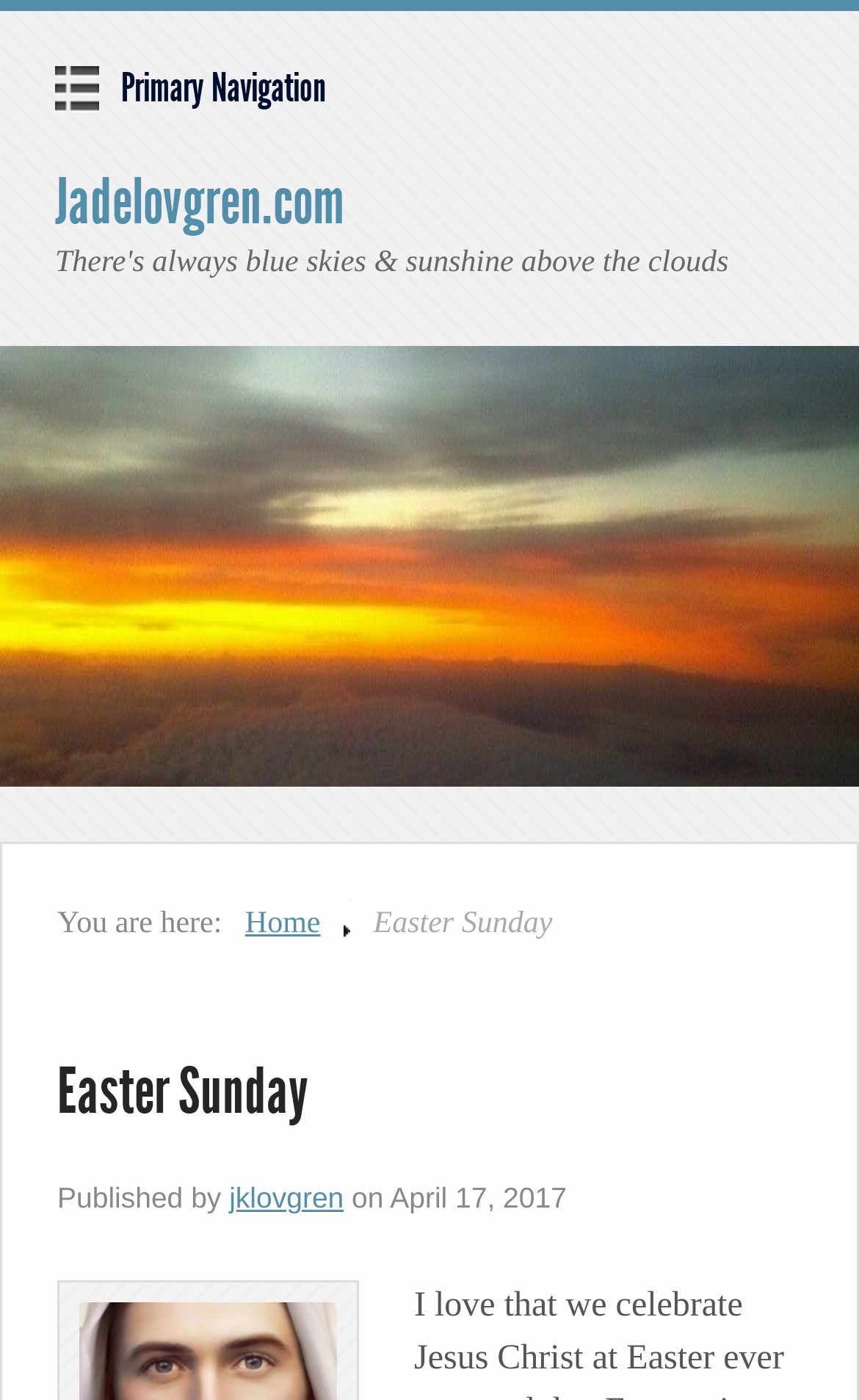What is the name of the website?
Based on the image, provide your answer in one word or phrase.

Jadelovgren.com